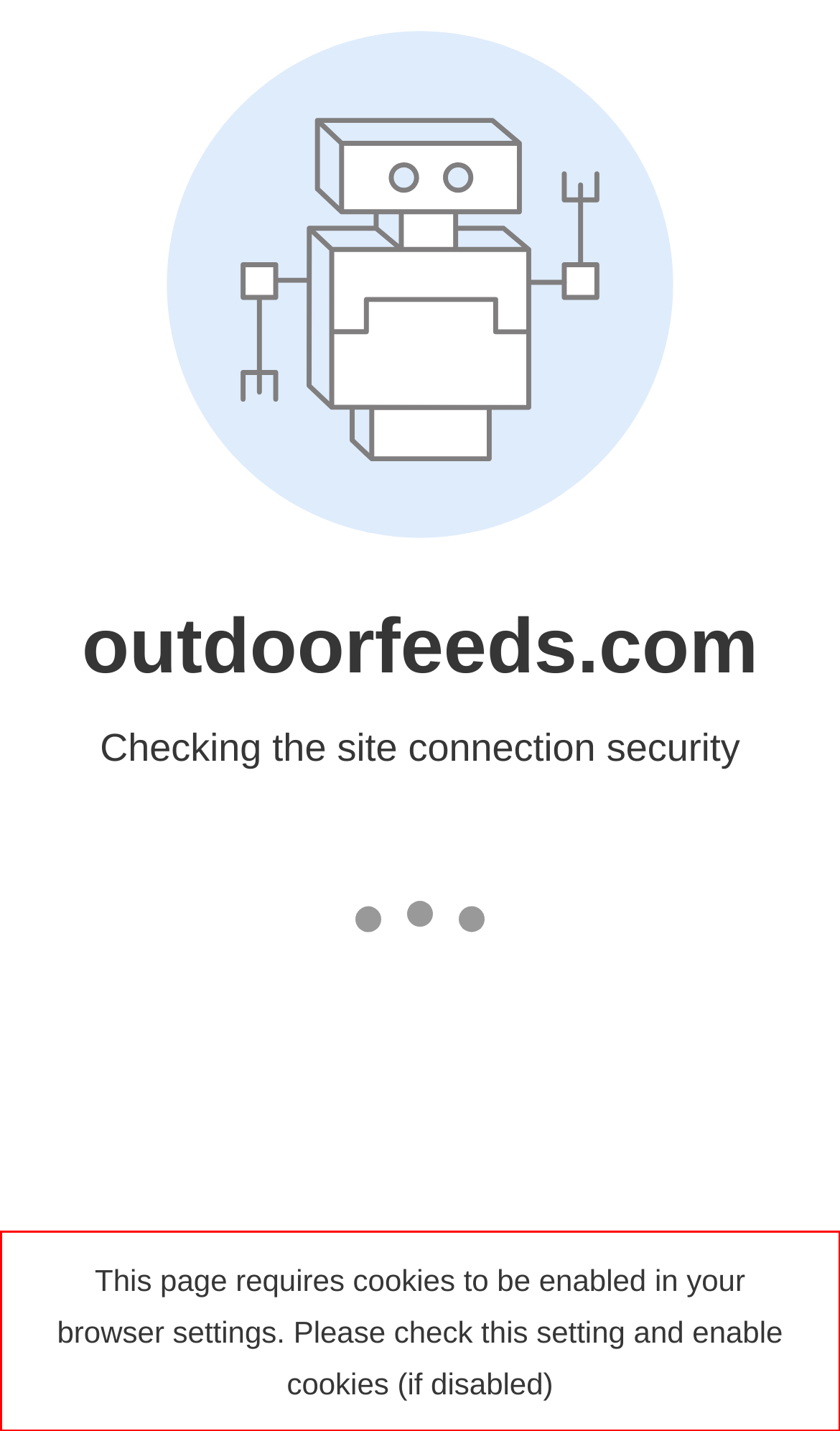Look at the provided screenshot of the webpage and perform OCR on the text within the red bounding box.

This page requires cookies to be enabled in your browser settings. Please check this setting and enable cookies (if disabled)